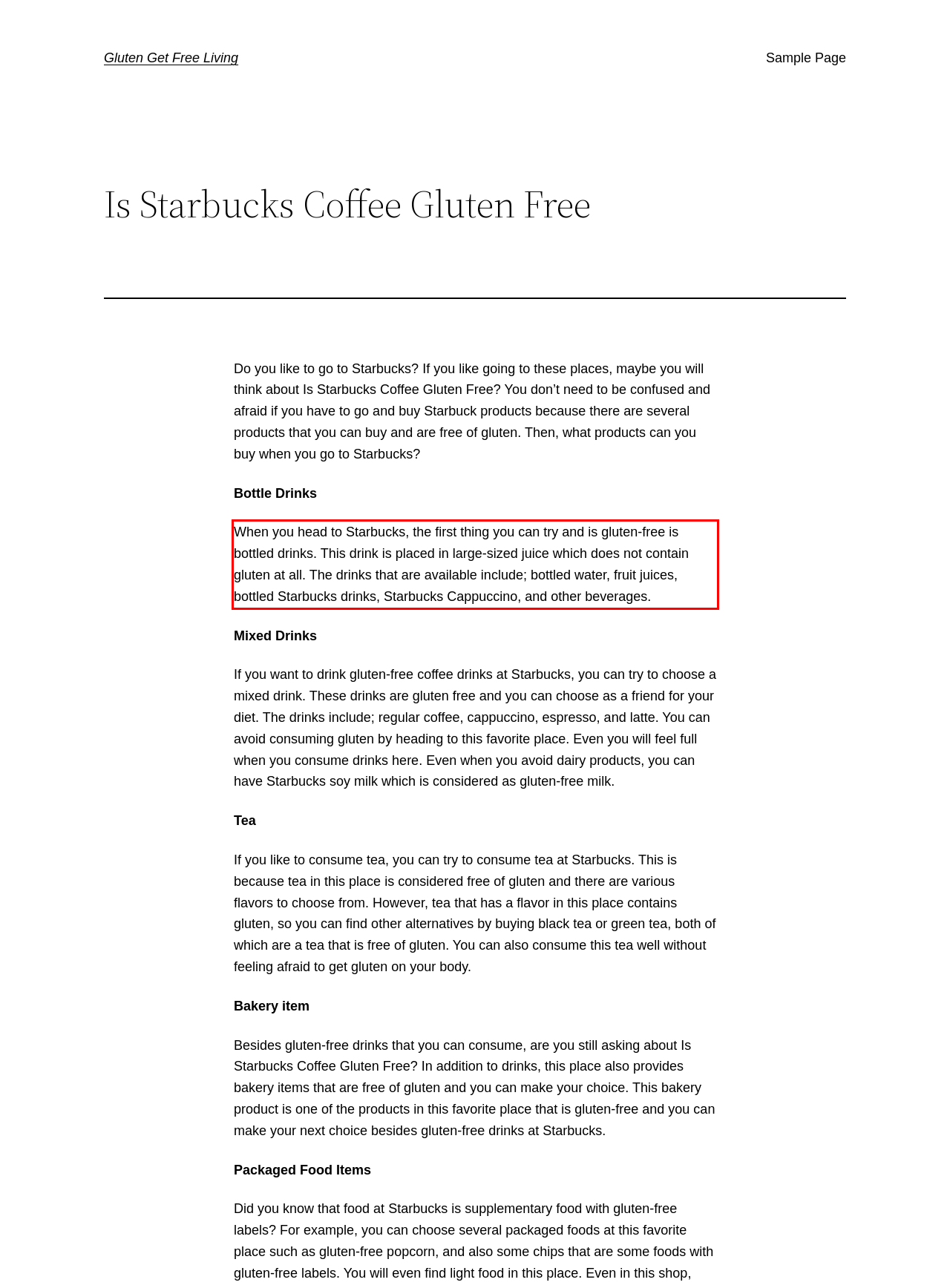Please examine the screenshot of the webpage and read the text present within the red rectangle bounding box.

When you head to Starbucks, the first thing you can try and is gluten-free is bottled drinks. This drink is placed in large-sized juice which does not contain gluten at all. The drinks that are available include; bottled water, fruit juices, bottled Starbucks drinks, Starbucks Cappuccino, and other beverages.